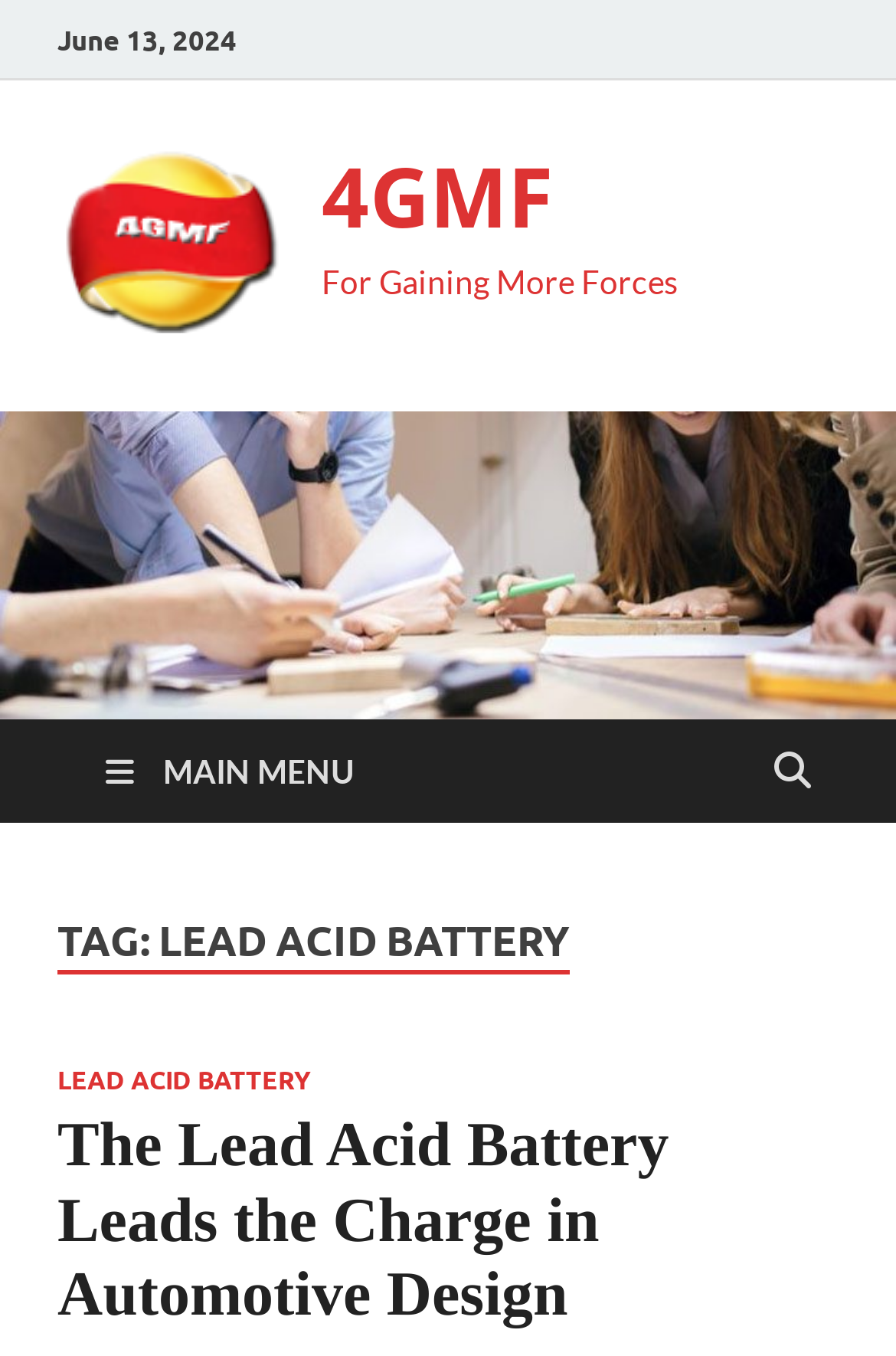Utilize the details in the image to give a detailed response to the question: What is the purpose of the 4GMF battery?

I found the purpose of the 4GMF battery mentioned on the webpage, which is 'For Gaining More Forces', located near the link element with bounding box coordinates [0.359, 0.103, 0.618, 0.186].